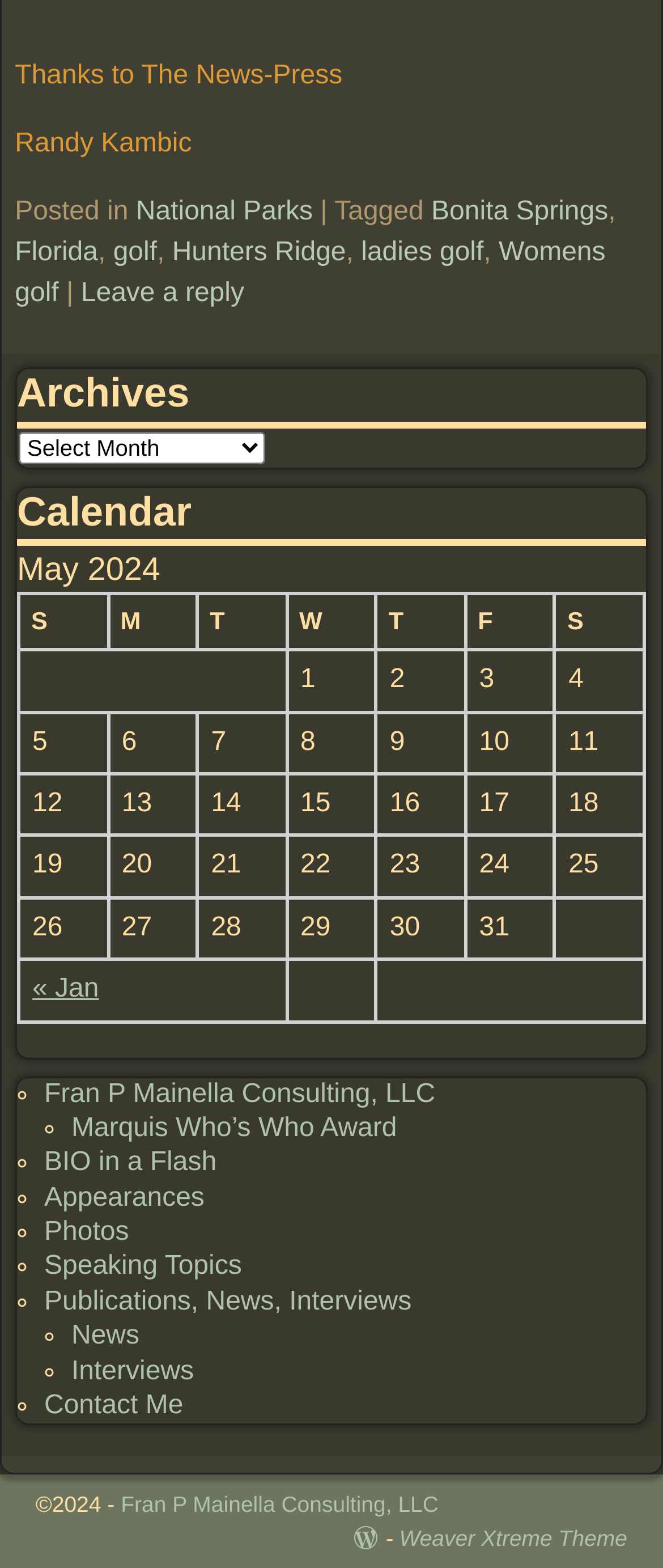Identify the bounding box of the HTML element described here: "Twitter". Provide the coordinates as four float numbers between 0 and 1: [left, top, right, bottom].

None